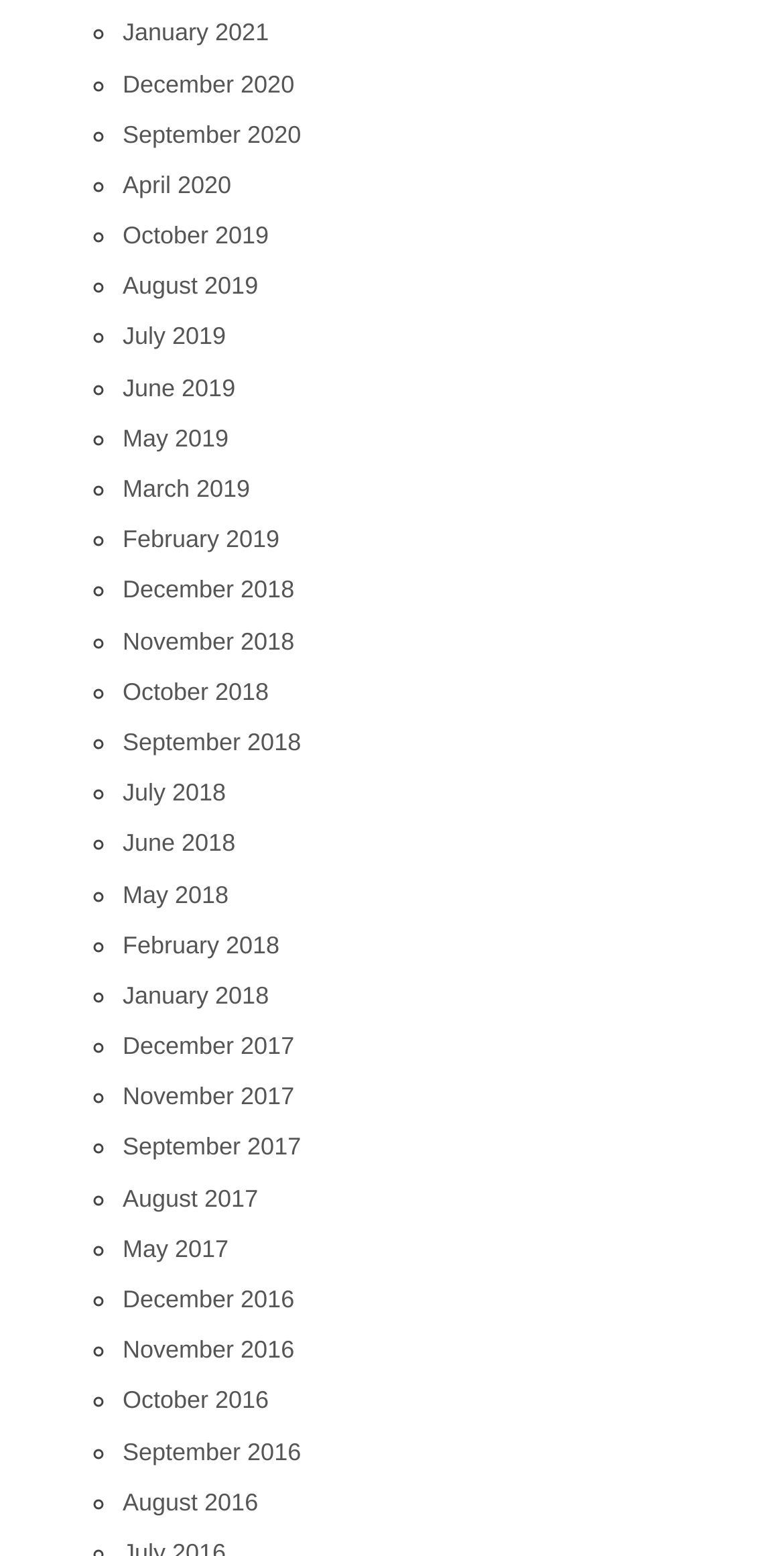Pinpoint the bounding box coordinates of the area that should be clicked to complete the following instruction: "View December 2020". The coordinates must be given as four float numbers between 0 and 1, i.e., [left, top, right, bottom].

[0.156, 0.045, 0.375, 0.063]